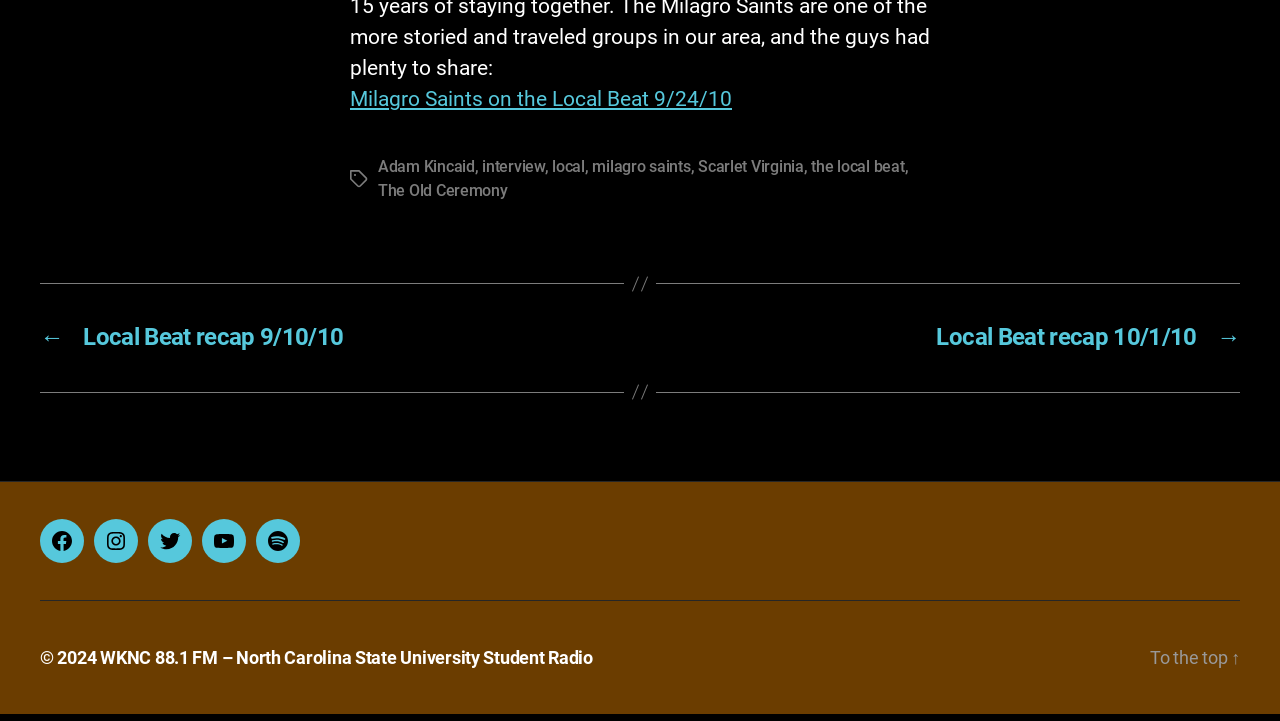Find the bounding box coordinates of the element I should click to carry out the following instruction: "Scroll to the top of the page".

[0.899, 0.918, 0.969, 0.947]